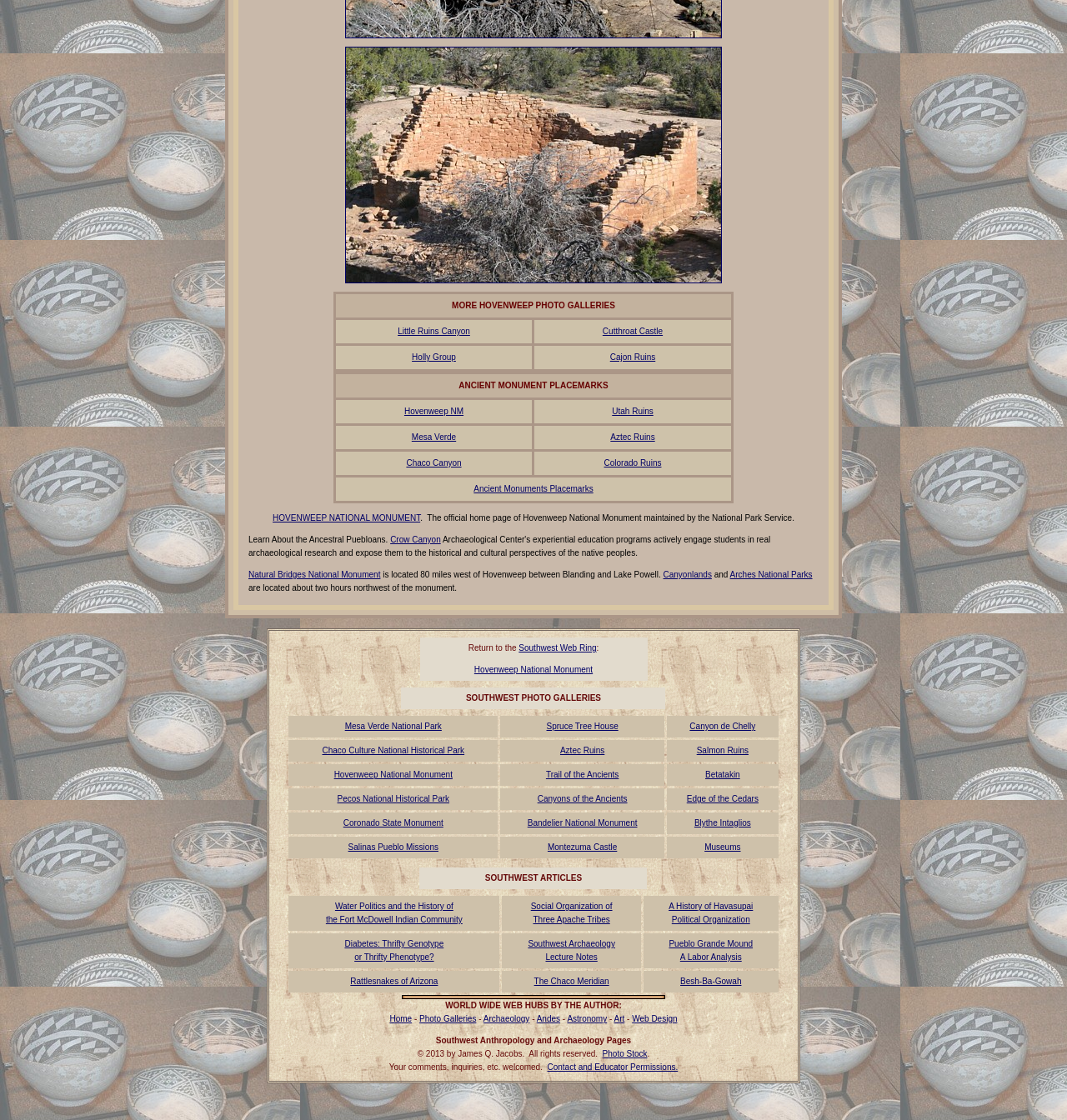What is the topic of the webpage?
Can you provide an in-depth and detailed response to the question?

Based on the webpage content, including the links, images, and static text, the topic of the webpage is Hovenweep National Monument, which is a national monument maintained by the National Park Service.